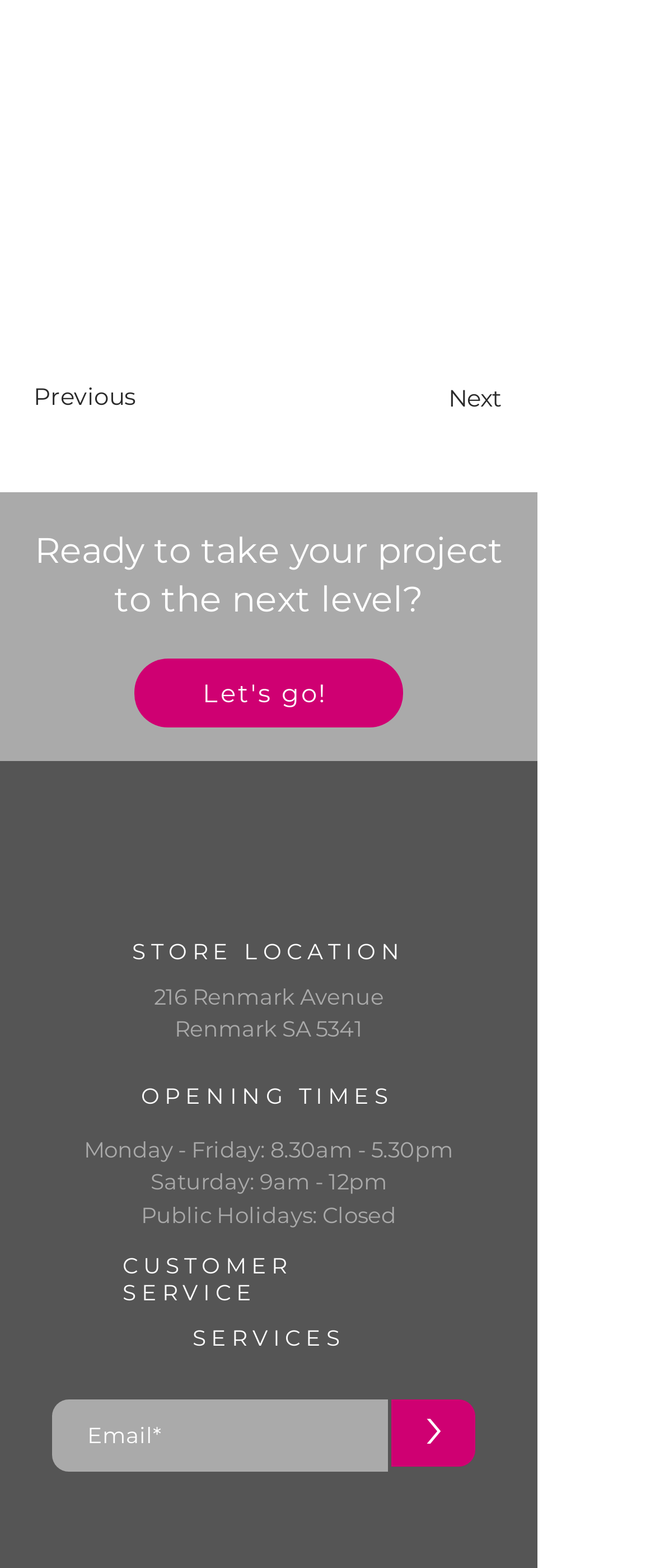Using the format (top-left x, top-left y, bottom-right x, bottom-right y), provide the bounding box coordinates for the described UI element. All values should be floating point numbers between 0 and 1: aria-label="Email*" name="email" placeholder="Email*"

[0.079, 0.893, 0.592, 0.939]